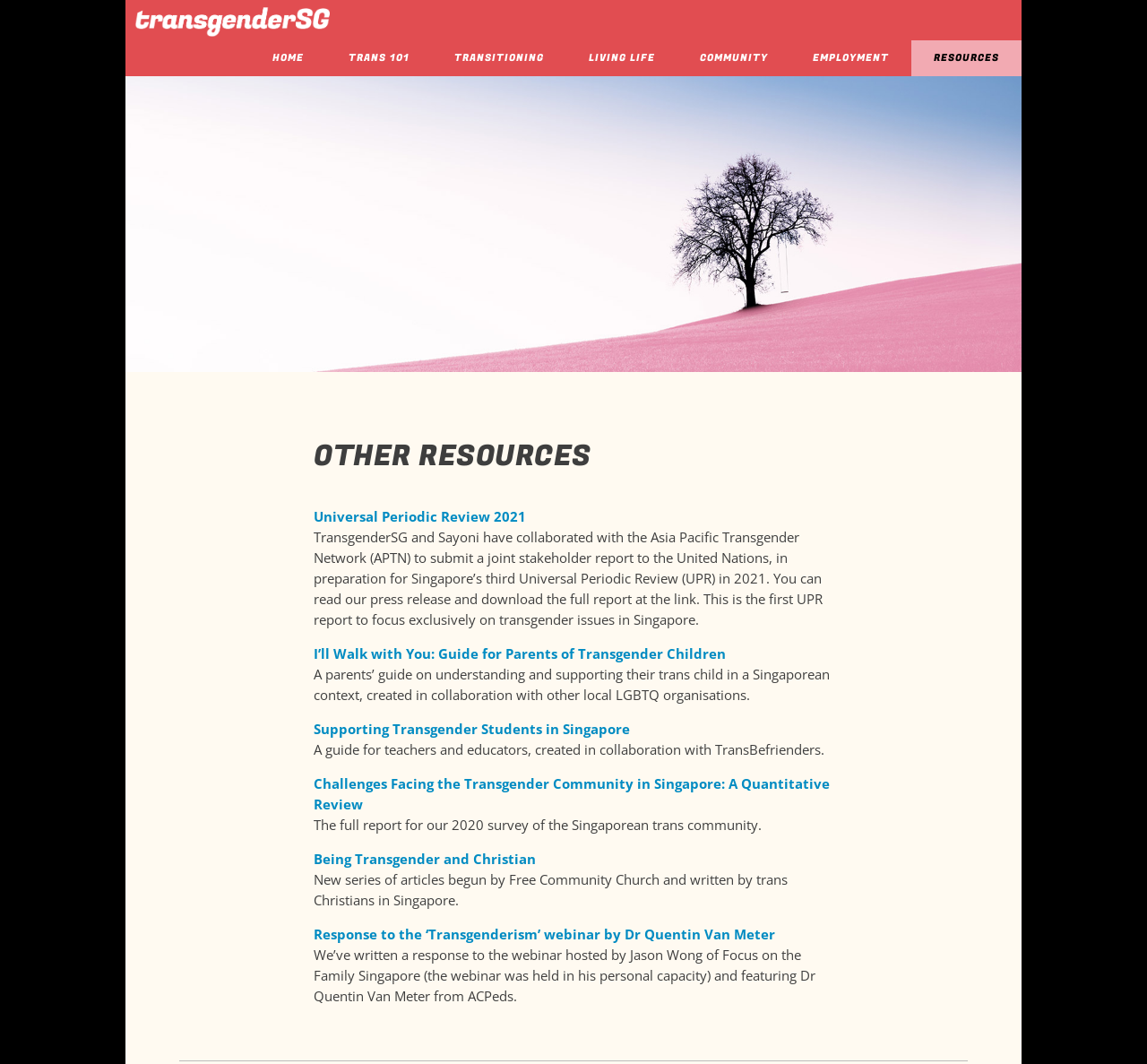Give a succinct answer to this question in a single word or phrase: 
What is the name of the organization that collaborated with Sayoni?

TransgenderSG